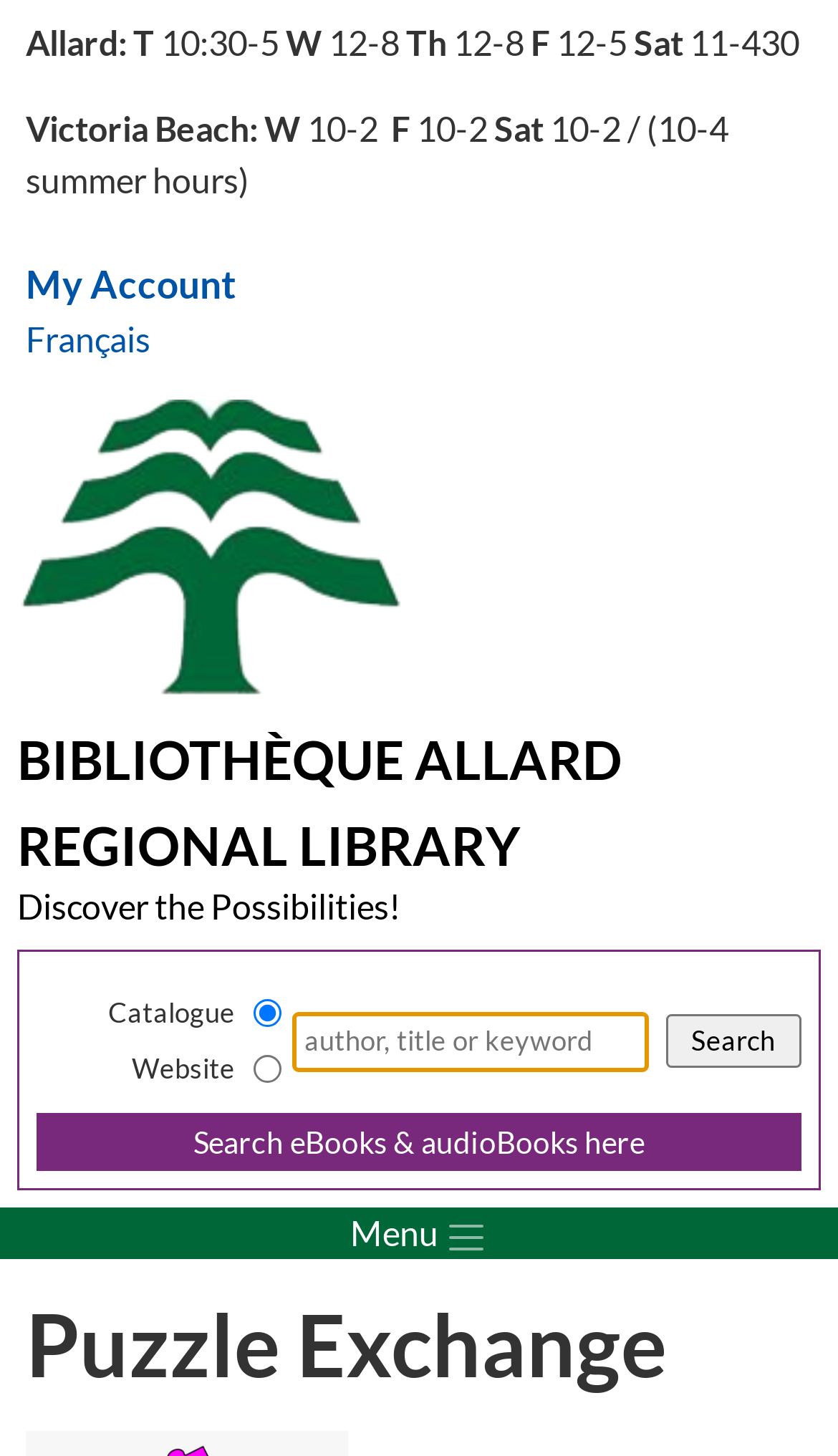What is the tagline of the library?
By examining the image, provide a one-word or phrase answer.

Discover the Possibilities!